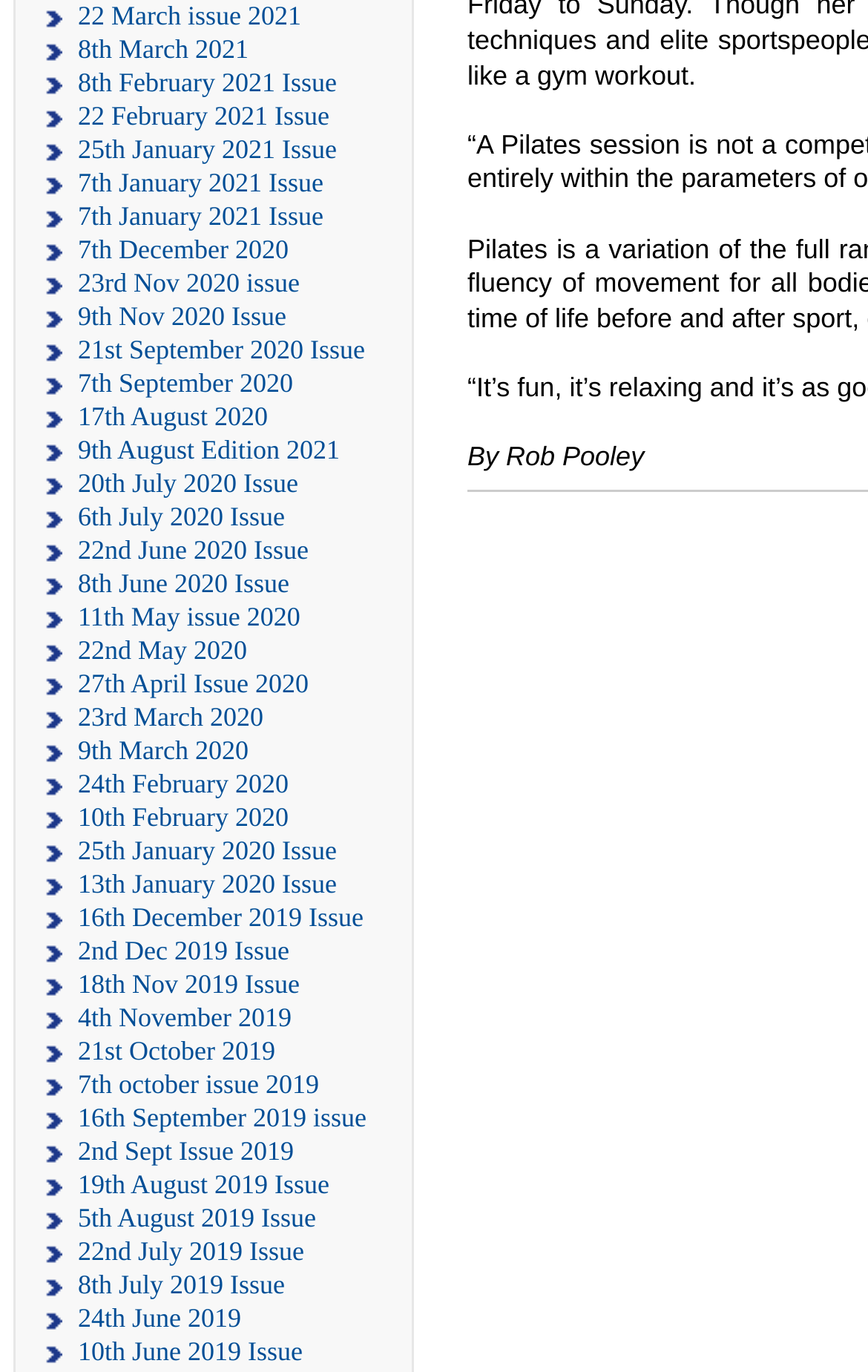Find the bounding box coordinates of the clickable region needed to perform the following instruction: "view 21st September 2020 Issue". The coordinates should be provided as four float numbers between 0 and 1, i.e., [left, top, right, bottom].

[0.051, 0.243, 0.474, 0.268]